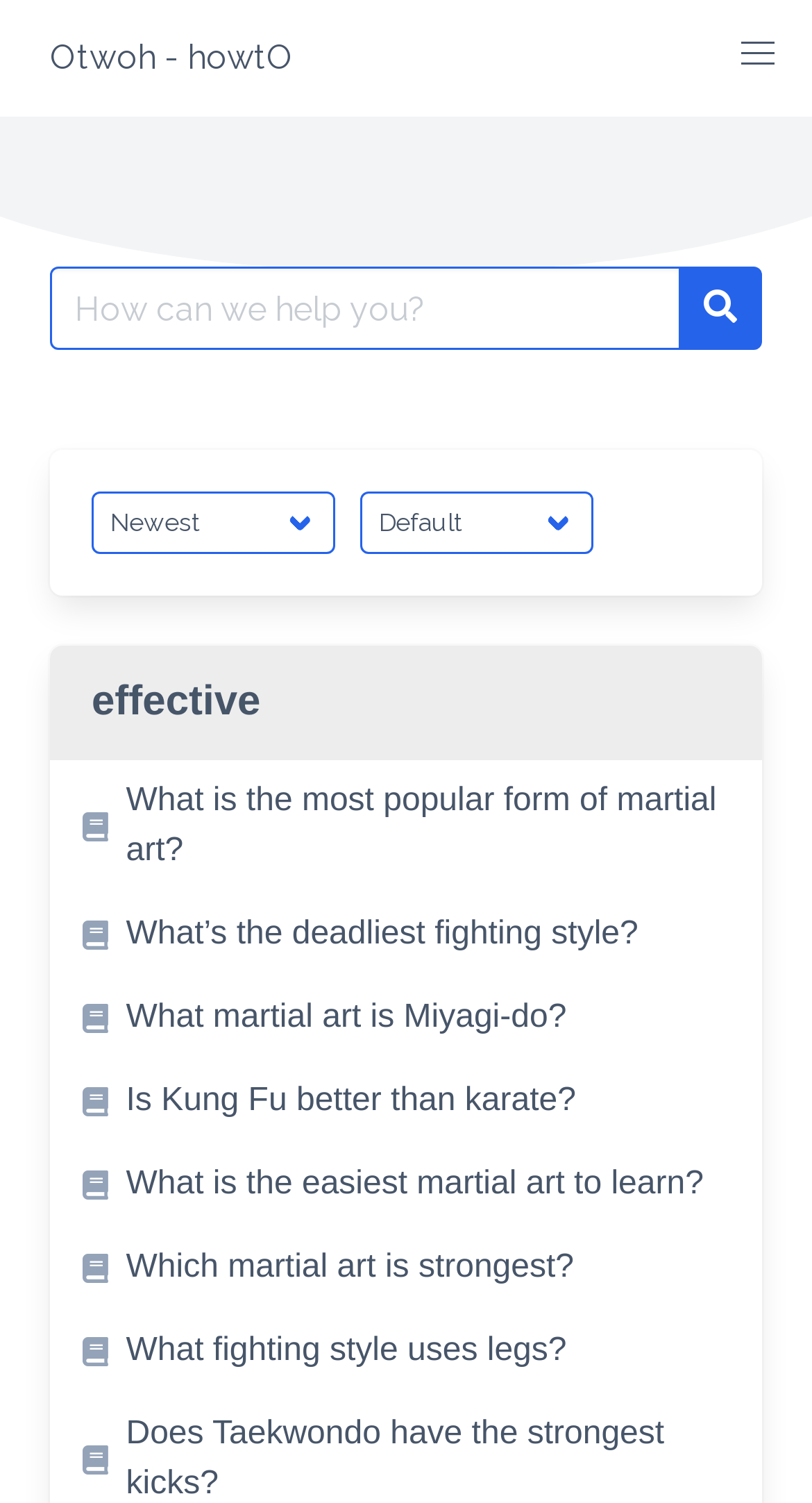Please determine the bounding box coordinates for the UI element described here. Use the format (top-left x, top-left y, bottom-right x, bottom-right y) with values bounded between 0 and 1: Top Management Awry

None